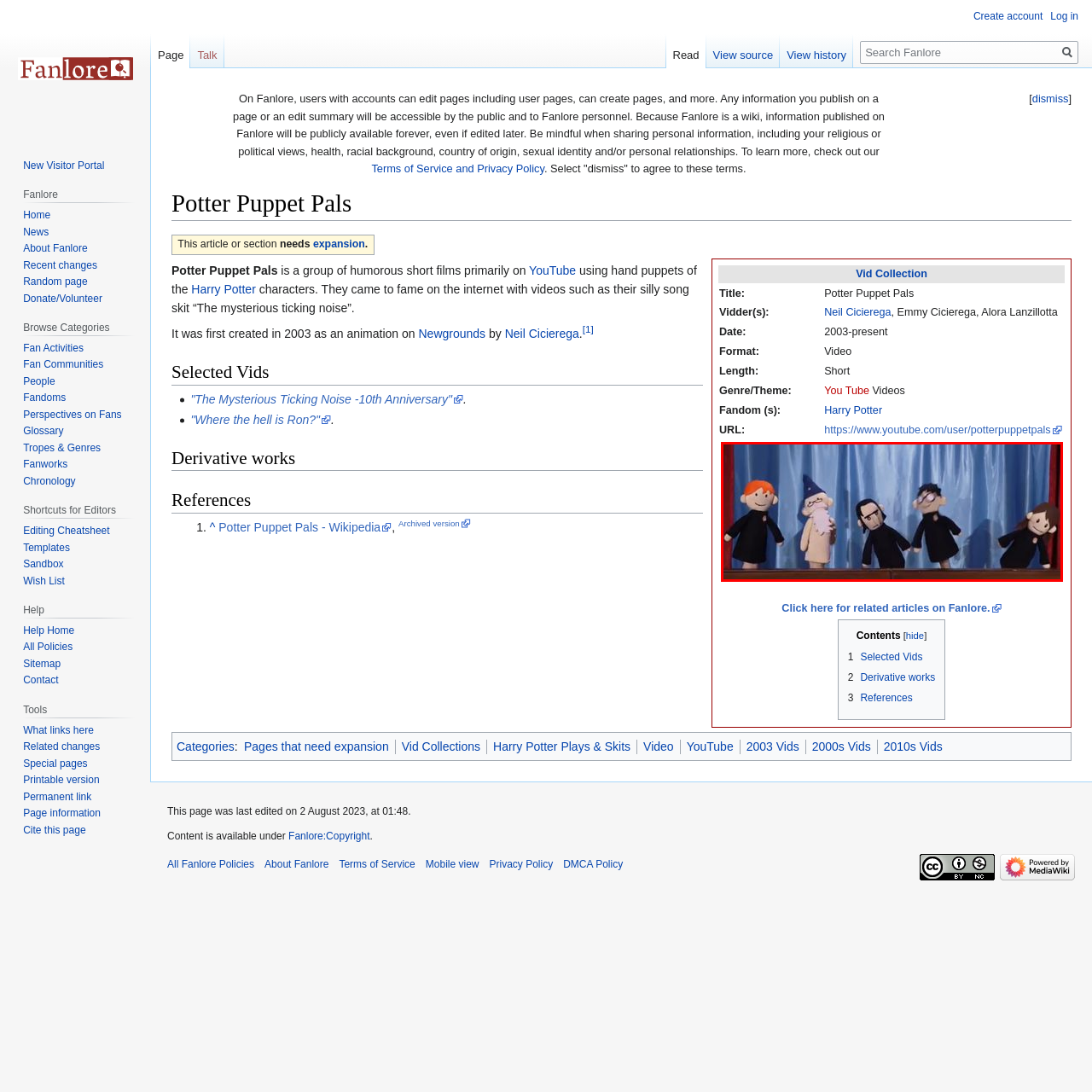What is the color of the curtains?
Inspect the image within the red bounding box and answer concisely using one word or a short phrase.

soft blue